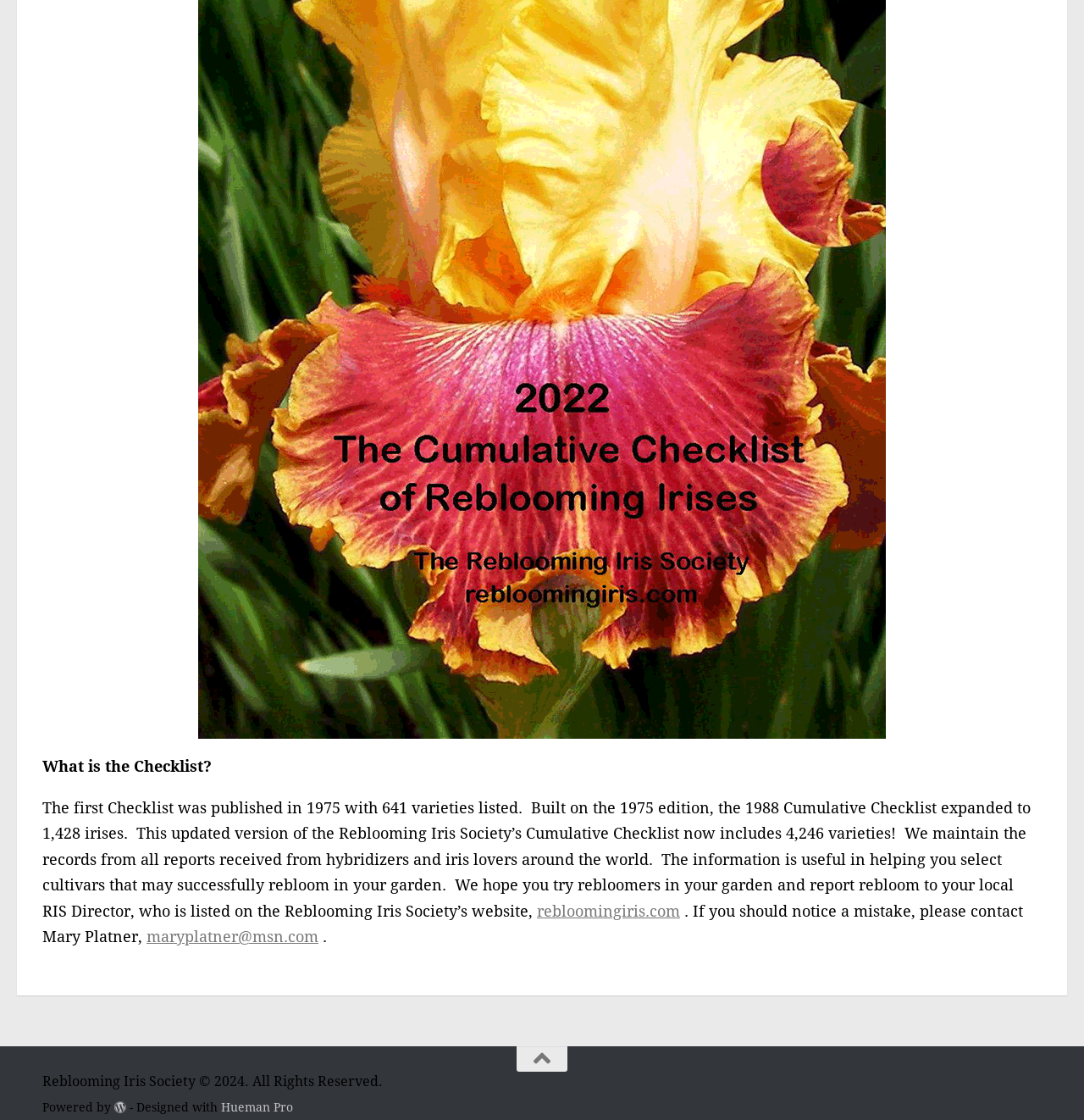Please analyze the image and give a detailed answer to the question:
What is the copyright year of the website?

The copyright year of the website is 2024, as stated in the text 'Reblooming Iris Society © 2024. All Rights Reserved.'